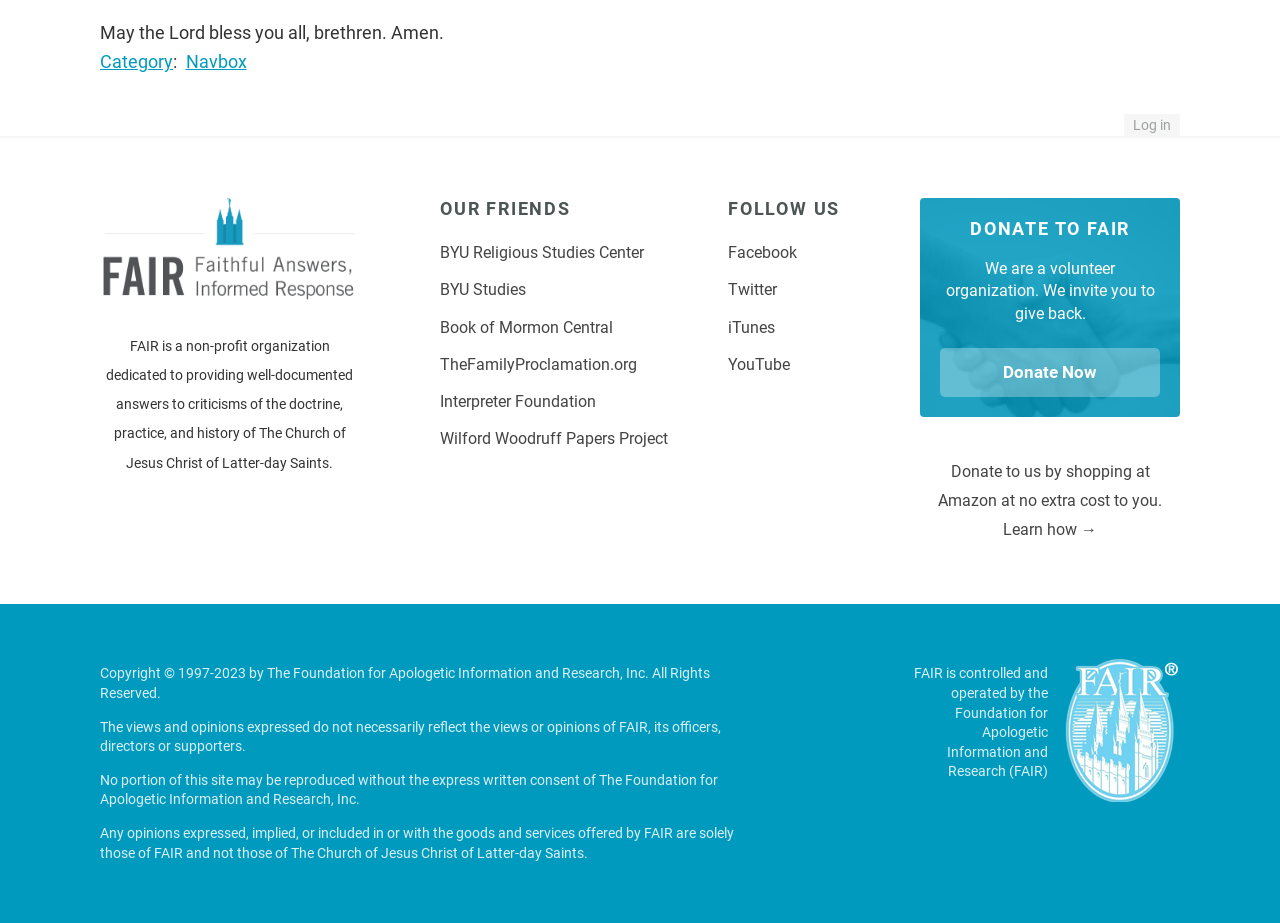Answer the following query with a single word or phrase:
How many links are there in the 'OUR FRIENDS' section?

6